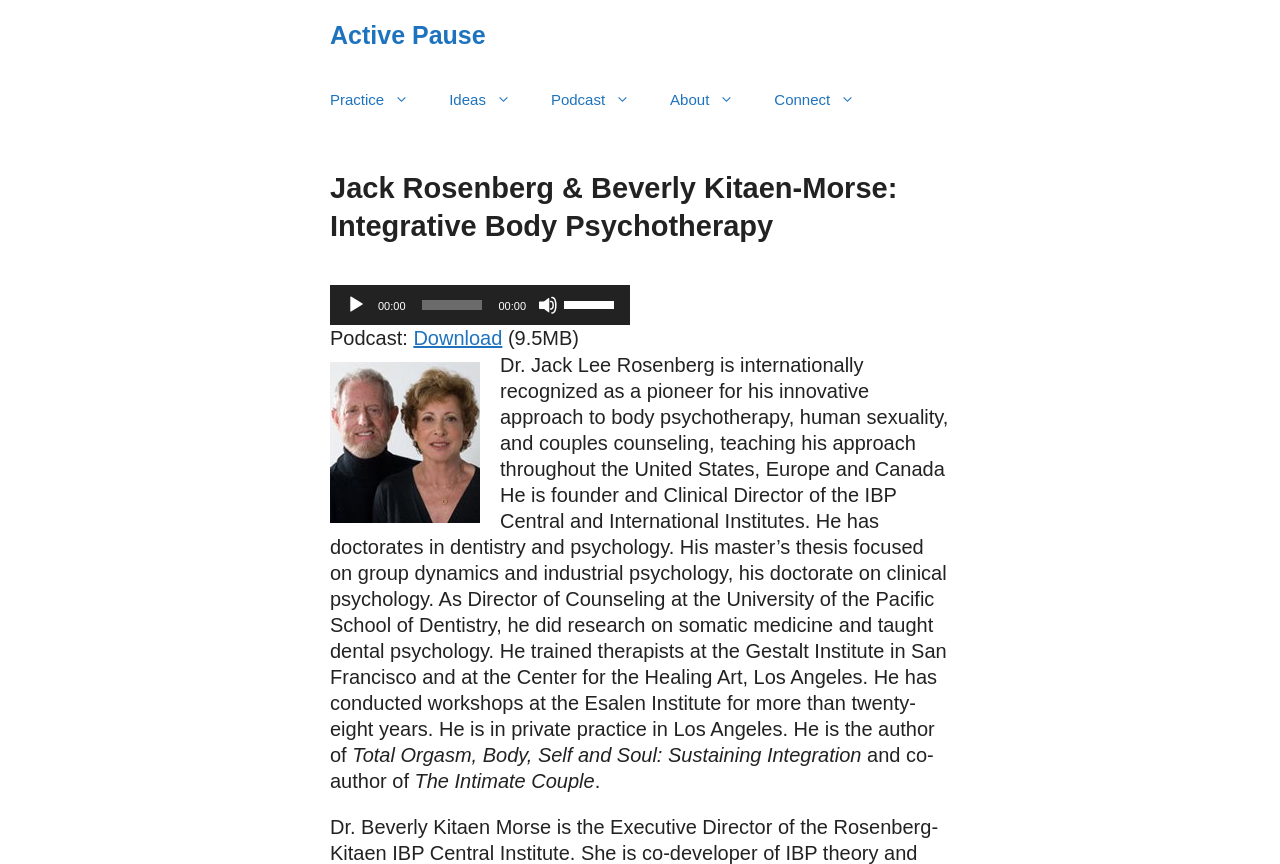What is the name of the book written by Dr. Jack Lee Rosenberg?
Please answer using one word or phrase, based on the screenshot.

Total Orgasm, Body, Self and Soul